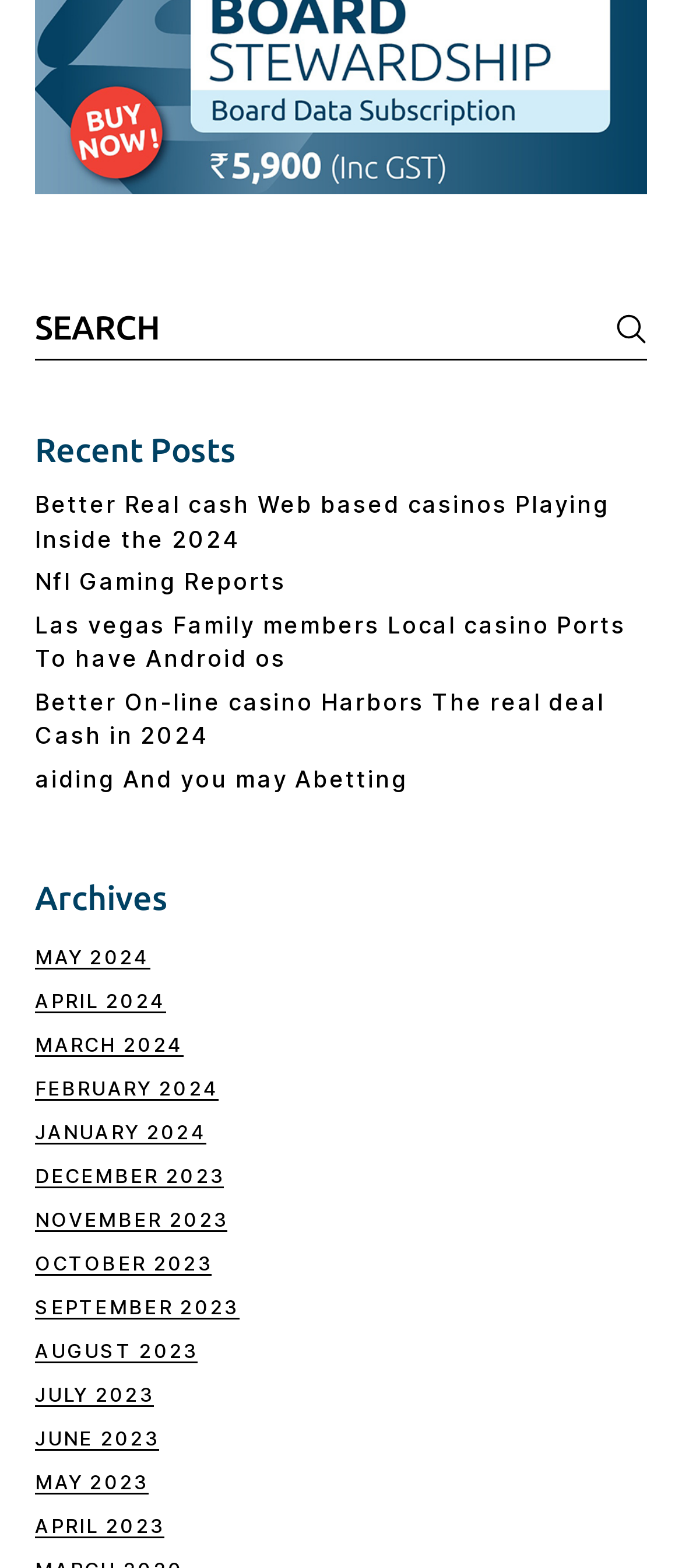Determine the bounding box coordinates for the region that must be clicked to execute the following instruction: "Visit the Home page".

None